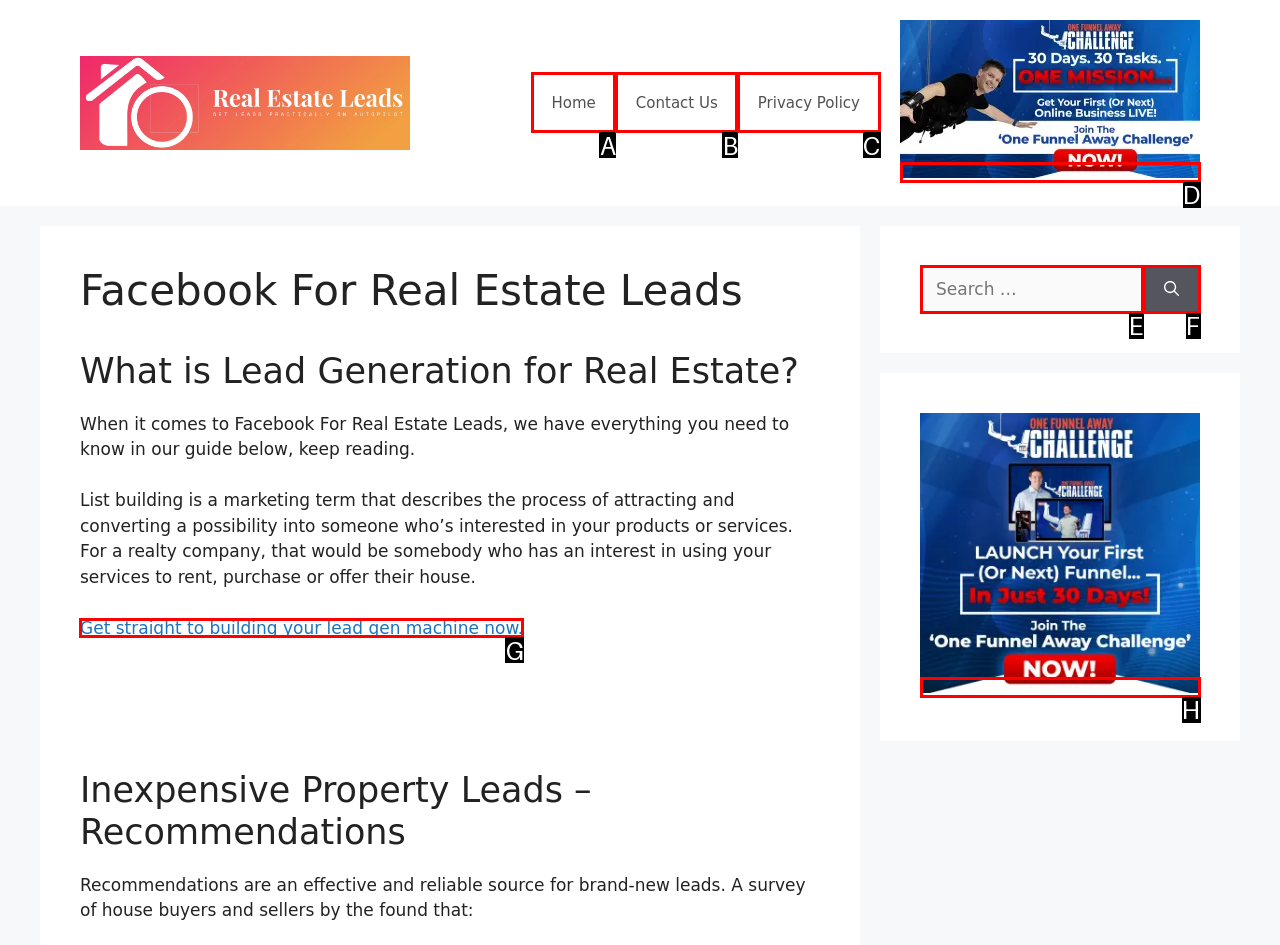Determine which HTML element to click for this task: Click the 'Get straight to building your lead gen machine now' link Provide the letter of the selected choice.

G